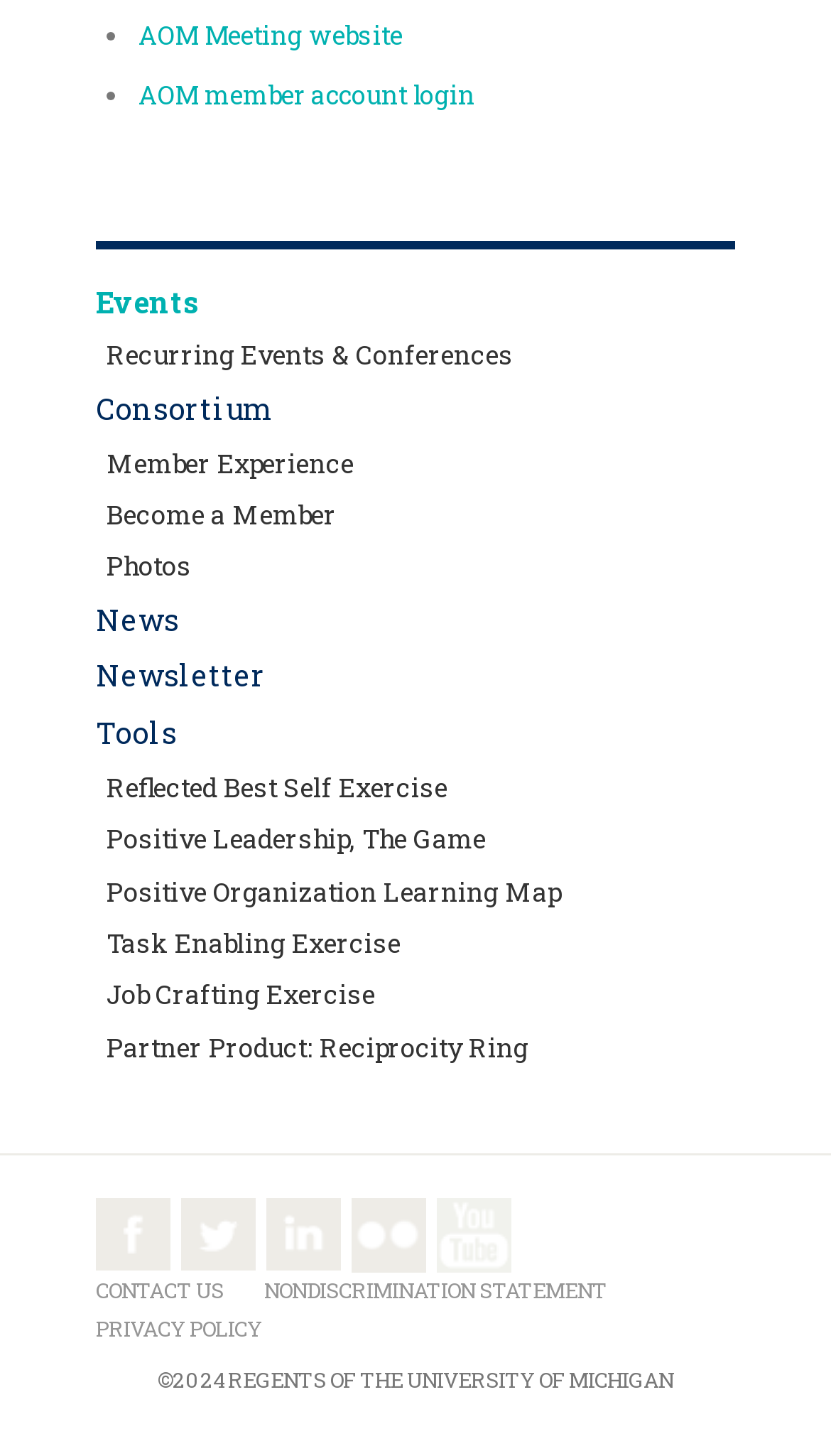Please identify the bounding box coordinates of the area I need to click to accomplish the following instruction: "Follow us on Facebook".

[0.115, 0.823, 0.205, 0.881]